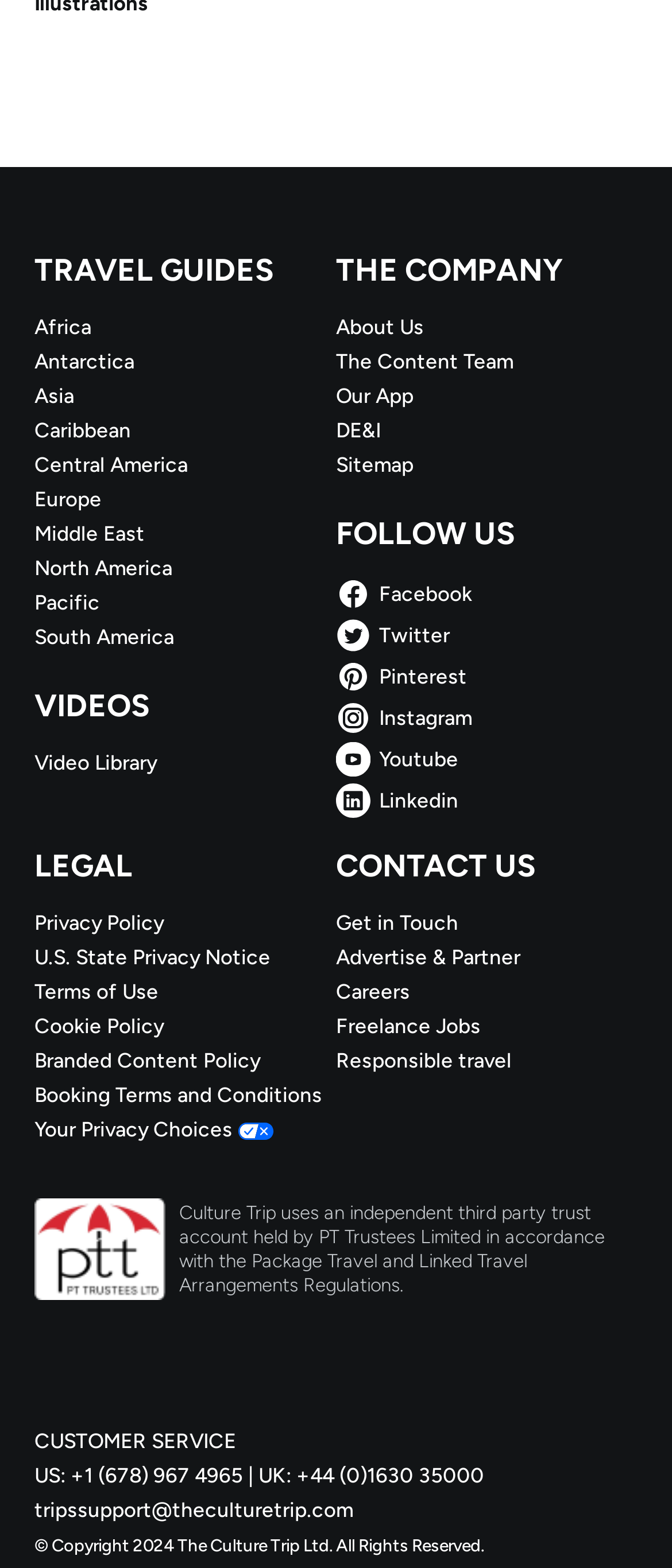How many social media platforms are listed?
Provide a well-explained and detailed answer to the question.

There are 7 social media platforms listed, namely Facebook, Twitter, Pinterest, Instagram, Youtube, Linkedin, which are all link elements located at the middle right of the webpage with bounding box coordinates ranging from [0.5, 0.368, 0.949, 0.39] to [0.5, 0.5, 0.949, 0.522].